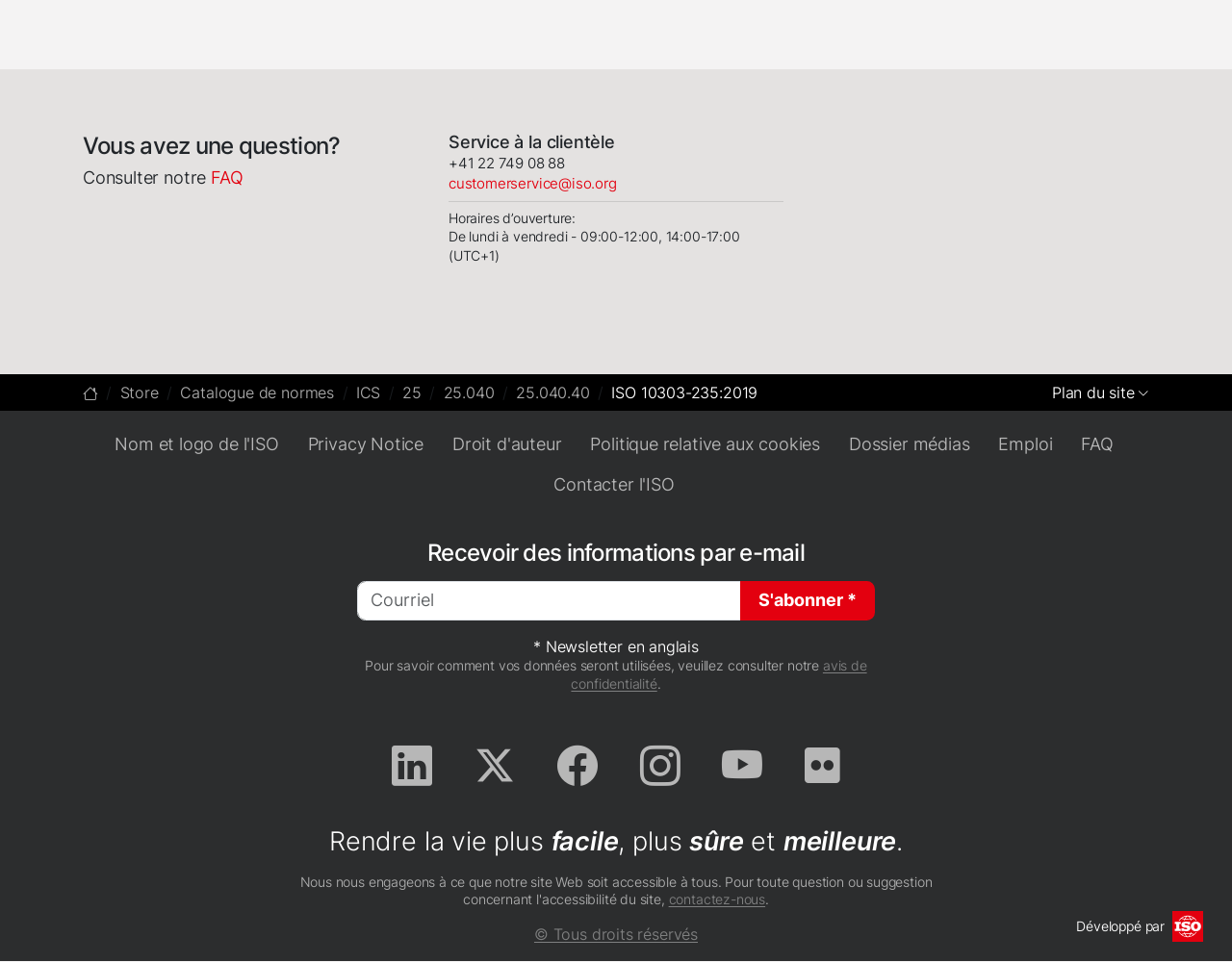What is the phone number of the customer service?
Give a thorough and detailed response to the question.

The phone number of the customer service can be found in the section 'Service à la clientèle' which is located at the top of the webpage. The exact phone number is '+41 22 749 08 88'.